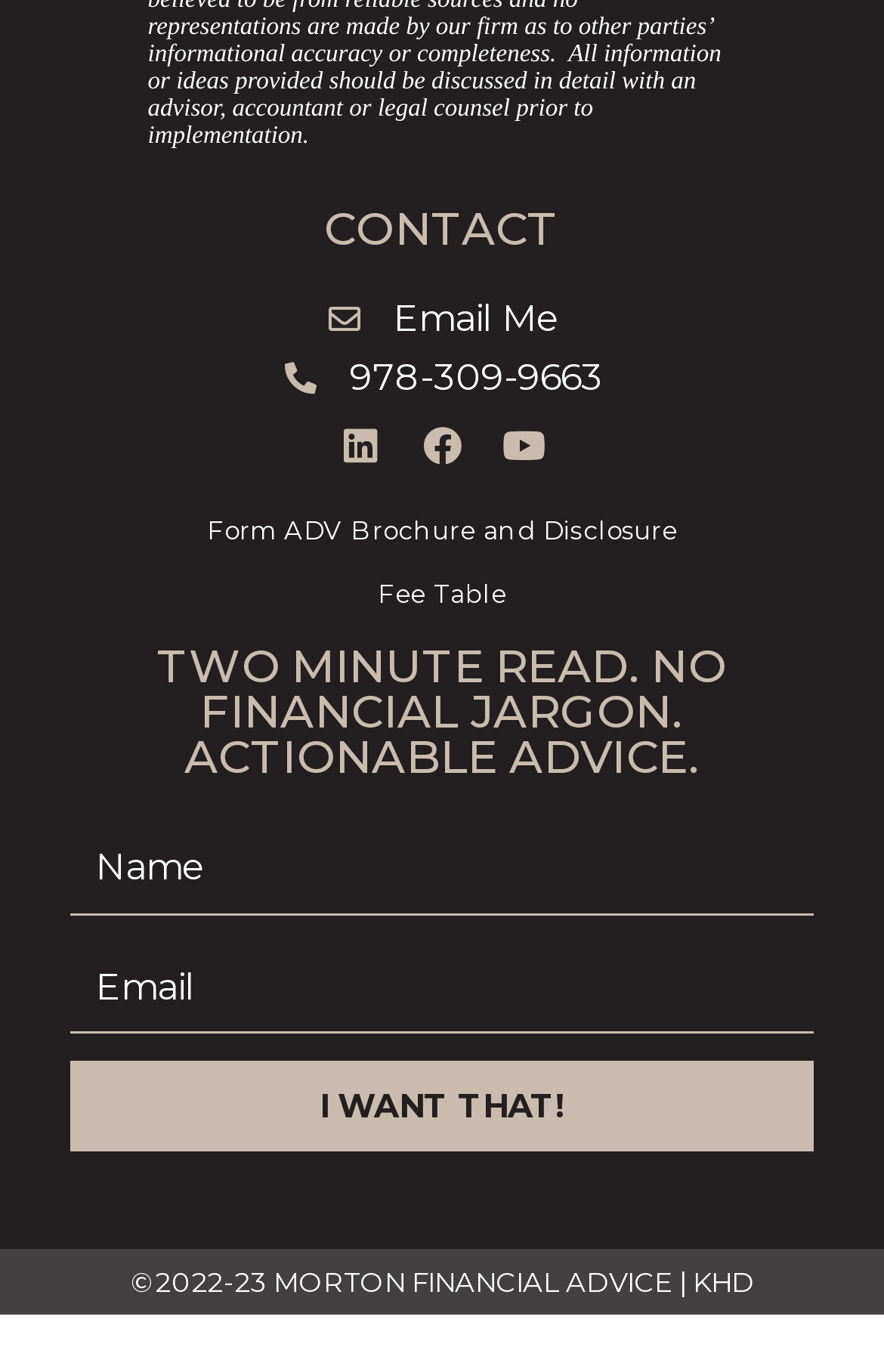Determine the bounding box coordinates of the target area to click to execute the following instruction: "Visit the 'Linkedin' page."

[0.364, 0.297, 0.451, 0.353]